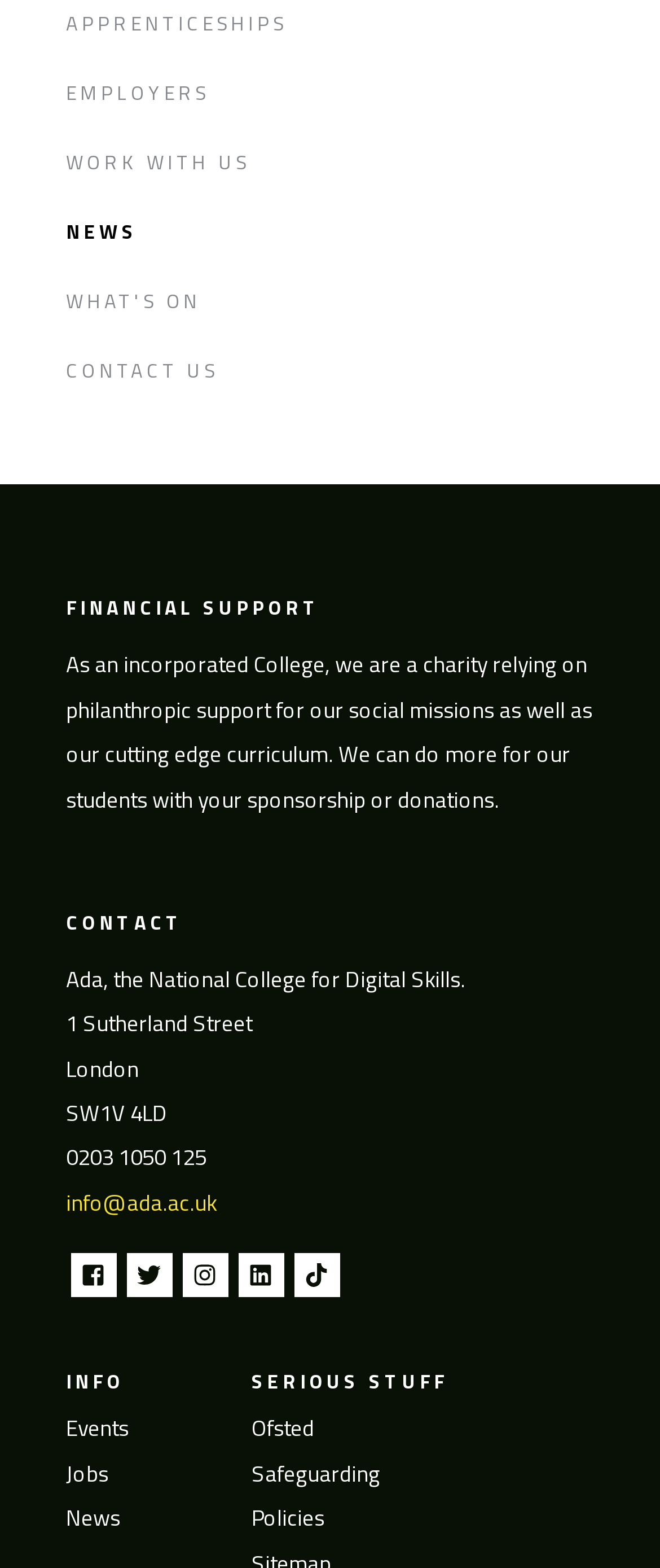Determine the bounding box coordinates for the clickable element required to fulfill the instruction: "Click on APPRENTICESHIPS". Provide the coordinates as four float numbers between 0 and 1, i.e., [left, top, right, bottom].

[0.1, 0.002, 0.9, 0.029]